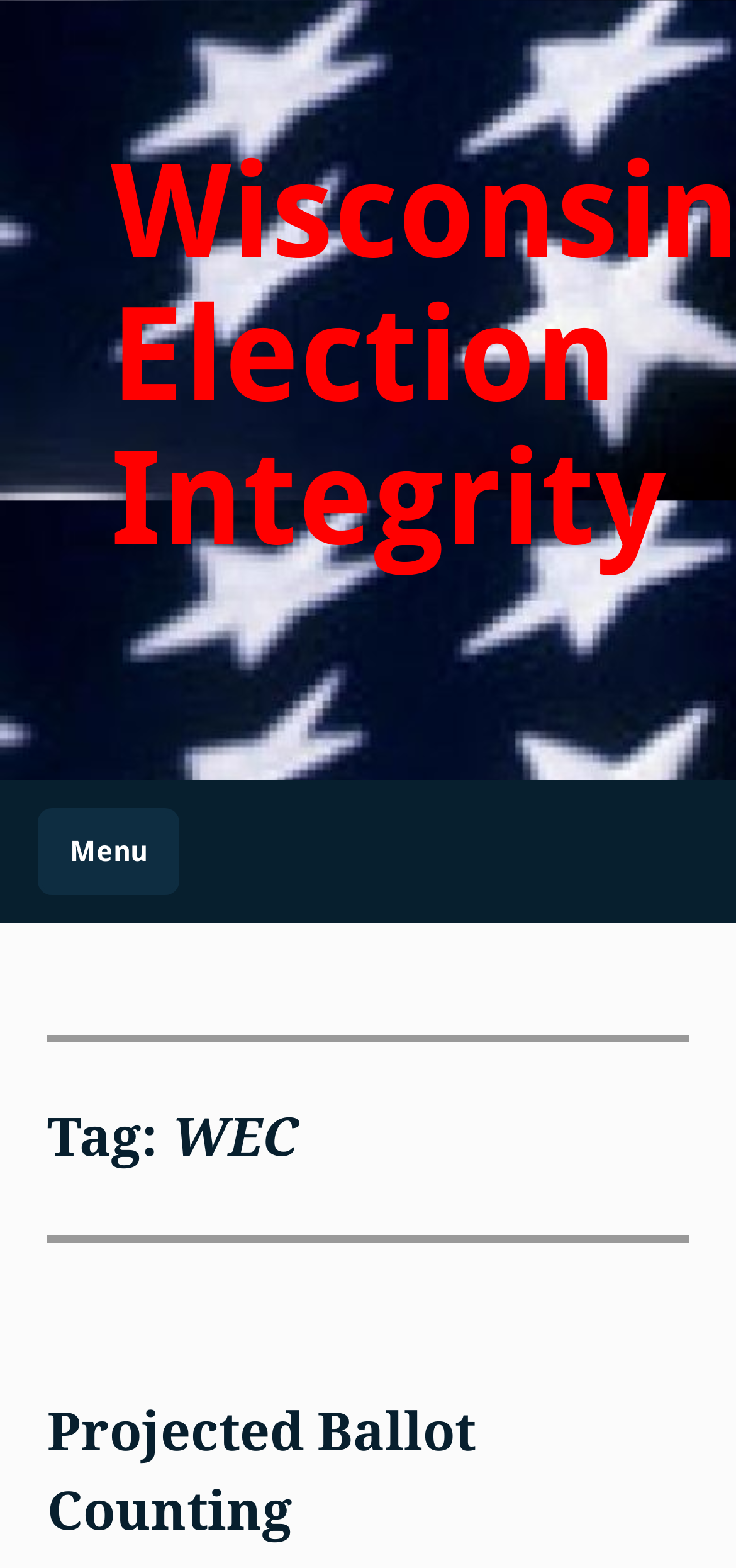Provide a thorough description of the webpage's content and layout.

The webpage is titled "WEC – Wisconsin Election Integrity" and appears to be a navigation-focused page. At the top-left corner, there is a search function, indicated by the text "Search for". Below this, a primary navigation menu spans the entire width of the page, containing a "Menu" button on the left side. 

On the top-right section of the page, there is a header area with a prominent heading "Tag: WEC". Directly below this heading, another heading "Projected Ballot Counting" is displayed, which is also a clickable link.